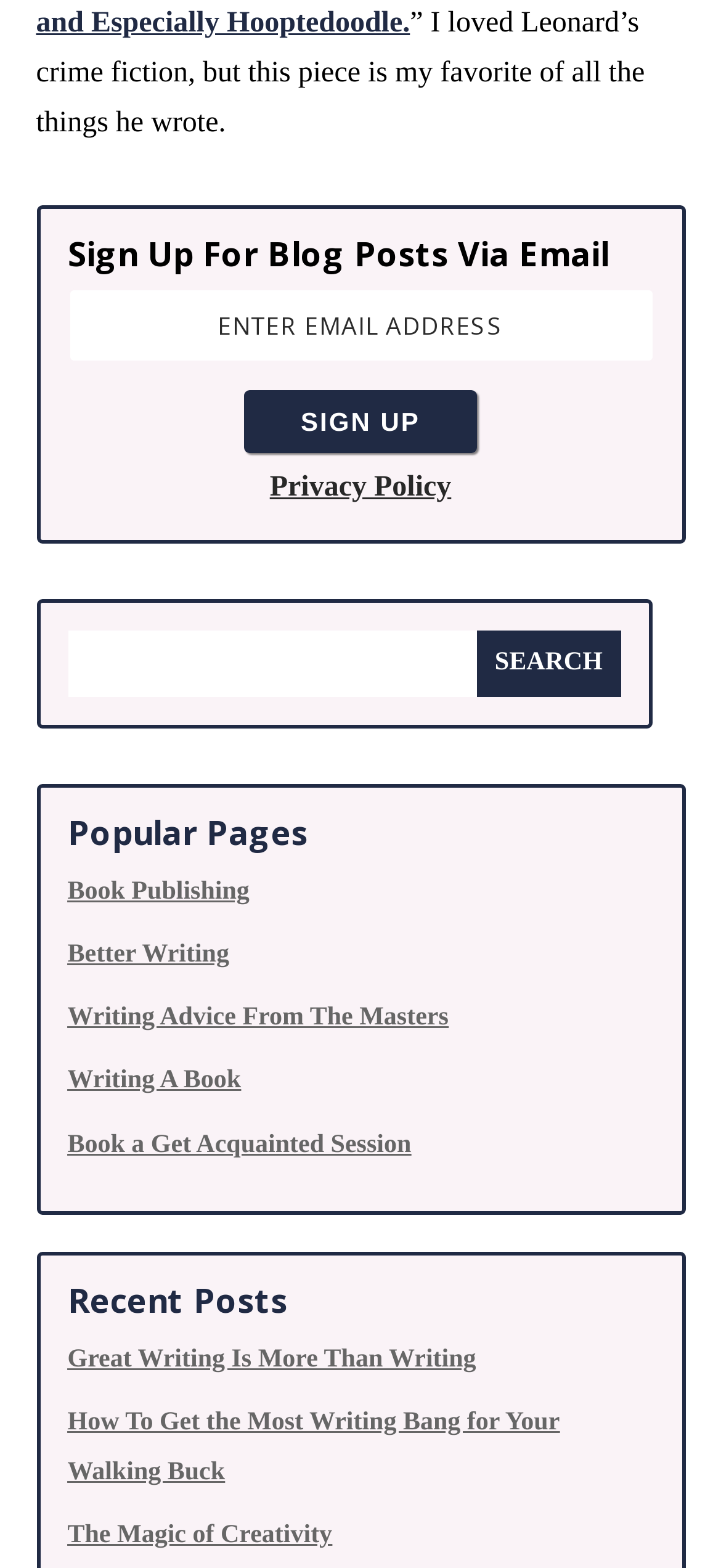Find the bounding box coordinates of the element you need to click on to perform this action: 'Enter email address'. The coordinates should be represented by four float values between 0 and 1, in the format [left, top, right, bottom].

[0.094, 0.184, 0.906, 0.231]